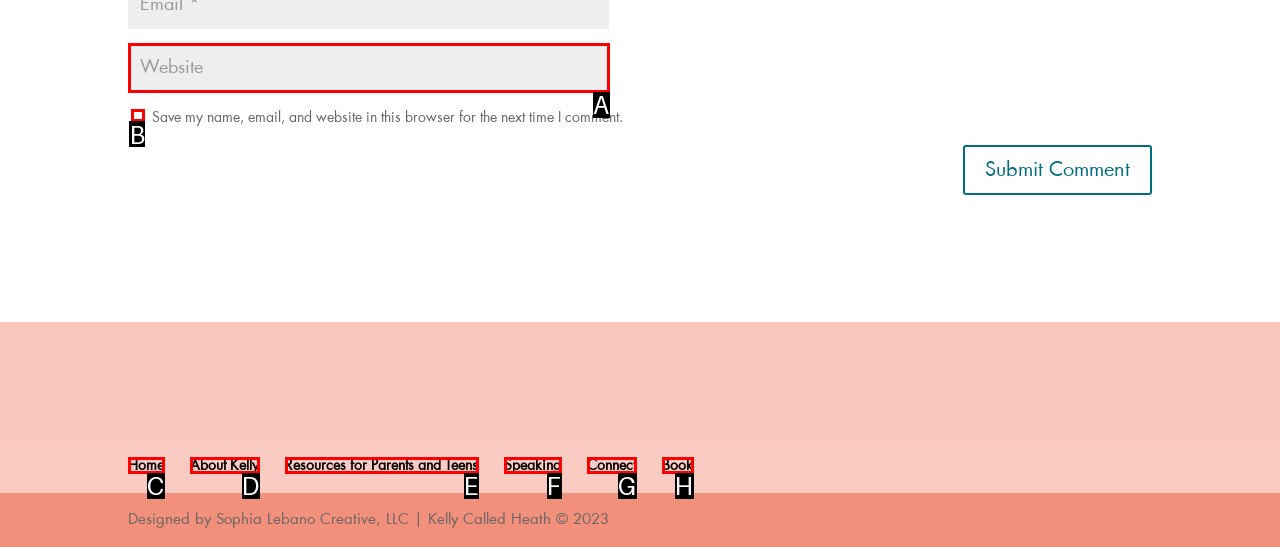Identify the correct choice to execute this task: Save my login information
Respond with the letter corresponding to the right option from the available choices.

B